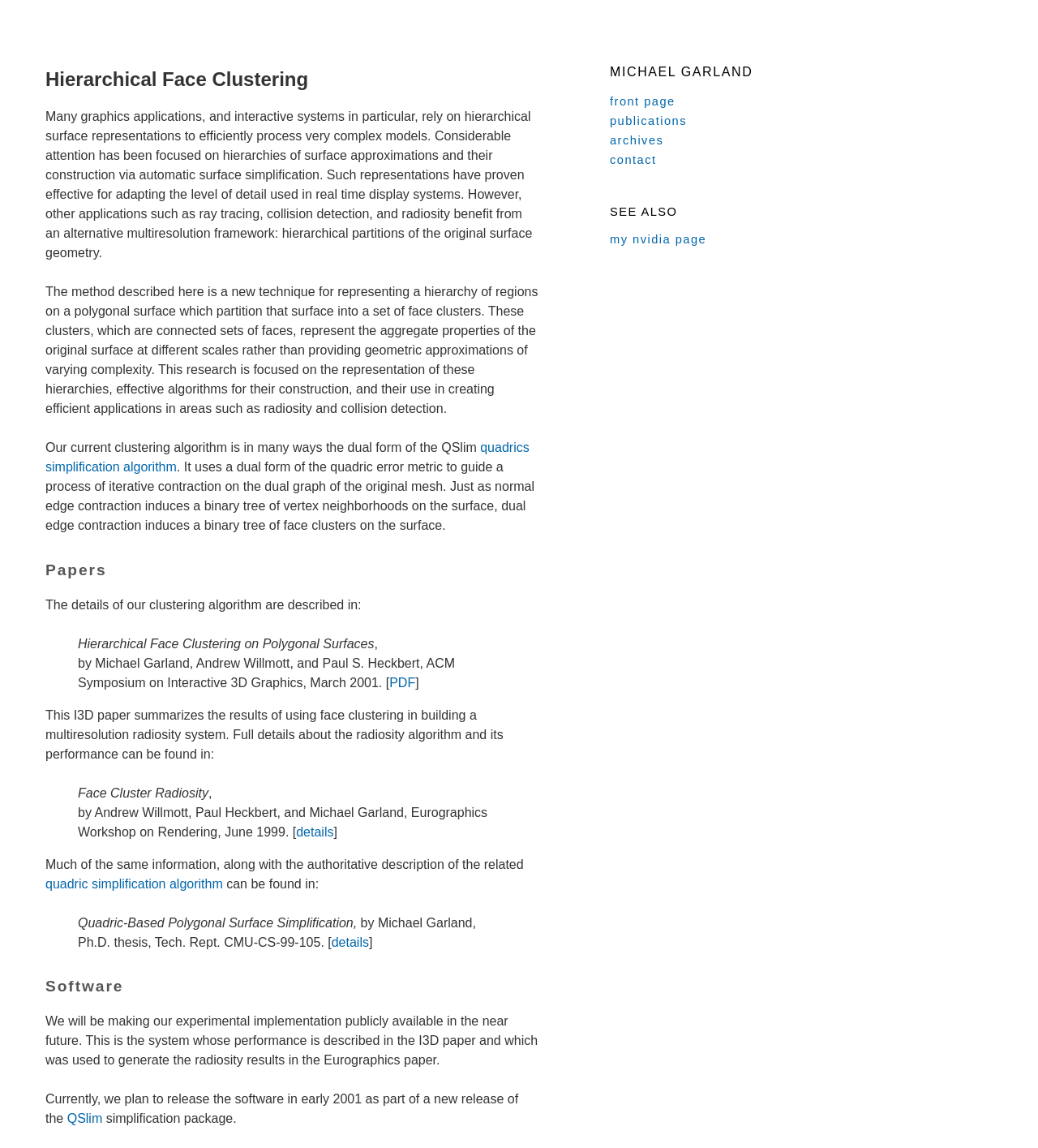What is the main topic of this webpage? Based on the screenshot, please respond with a single word or phrase.

Hierarchical Face Clustering